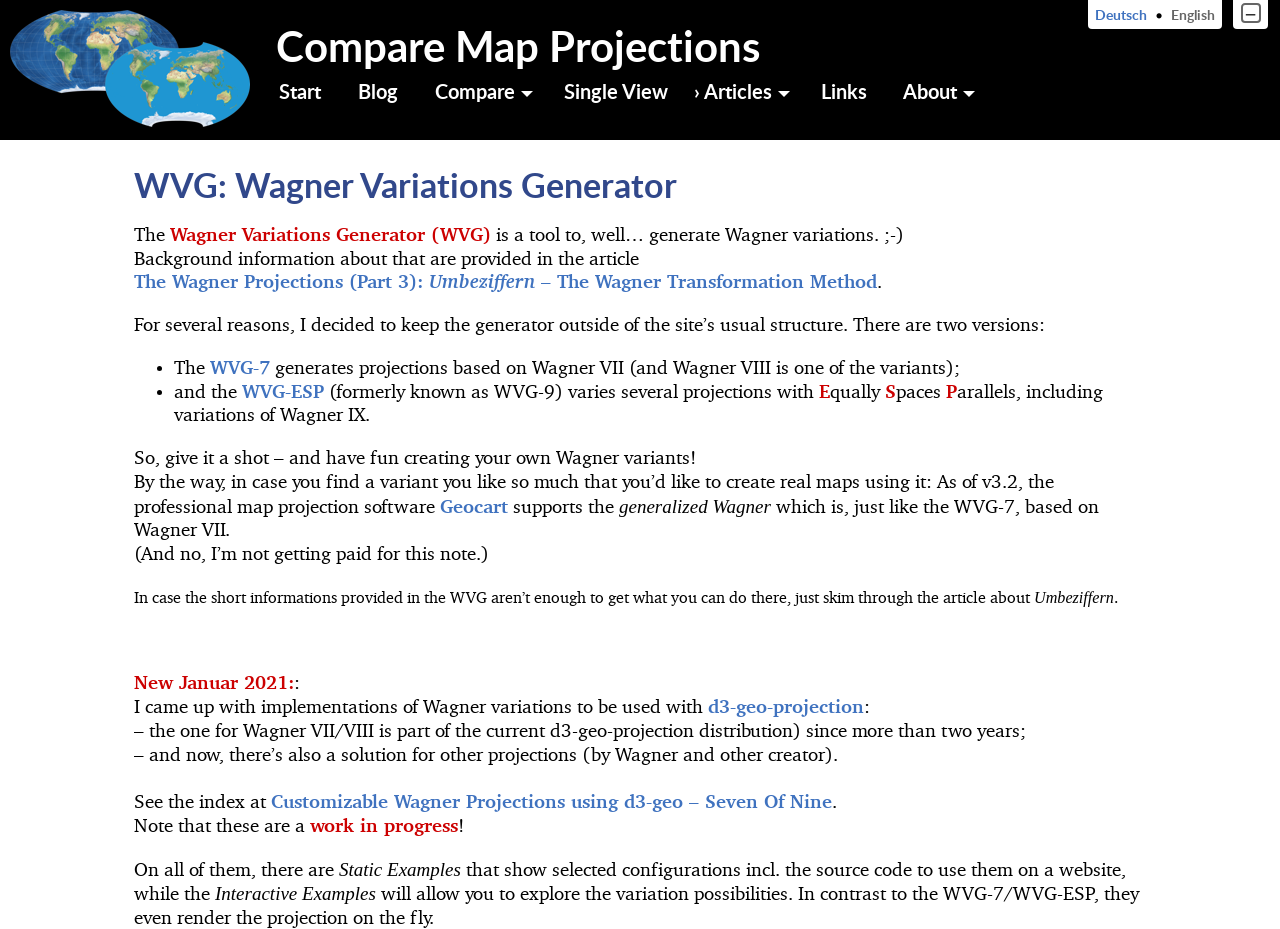Find the bounding box coordinates for the element described here: "Geocart".

[0.344, 0.536, 0.397, 0.556]